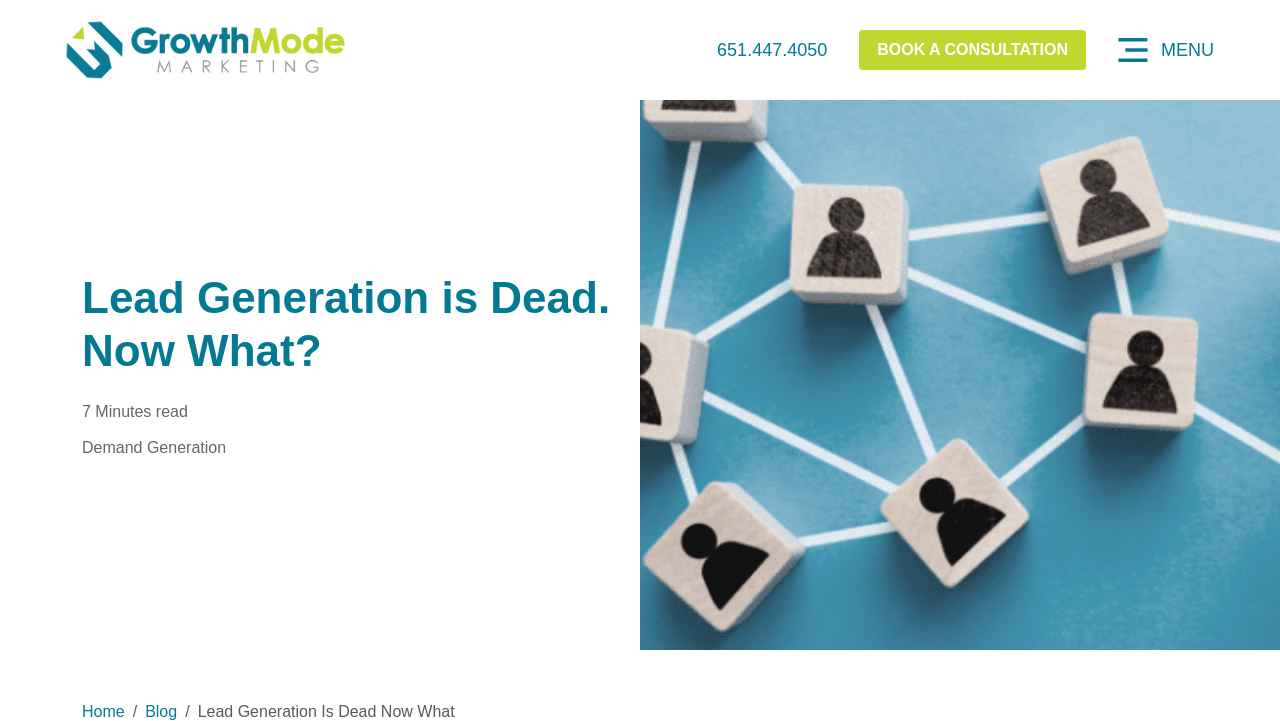Identify the text that serves as the heading for the webpage and generate it.

Lead Generation is Dead. Now What?